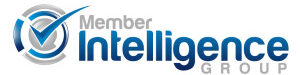Illustrate the image with a detailed caption.

The image features the logo of the Member Intelligence Group, characterized by a dynamic design that combines a stylized checkmark and circular motif to convey a sense of trust and intelligence in member engagement. The text "Member Intelligence Group" is prominently displayed, with "Member" in a bold, authoritative font and "Intelligence Group" in a softer, professional style. This logo represents the organization’s focus on providing insightful research and resources that help credit unions understand and enhance member experiences and loyalty. Positioned at the forefront of discussions around member effort scores, the group aims to address the ongoing challenges faced by financial institutions in maintaining member engagement in a competitive landscape.